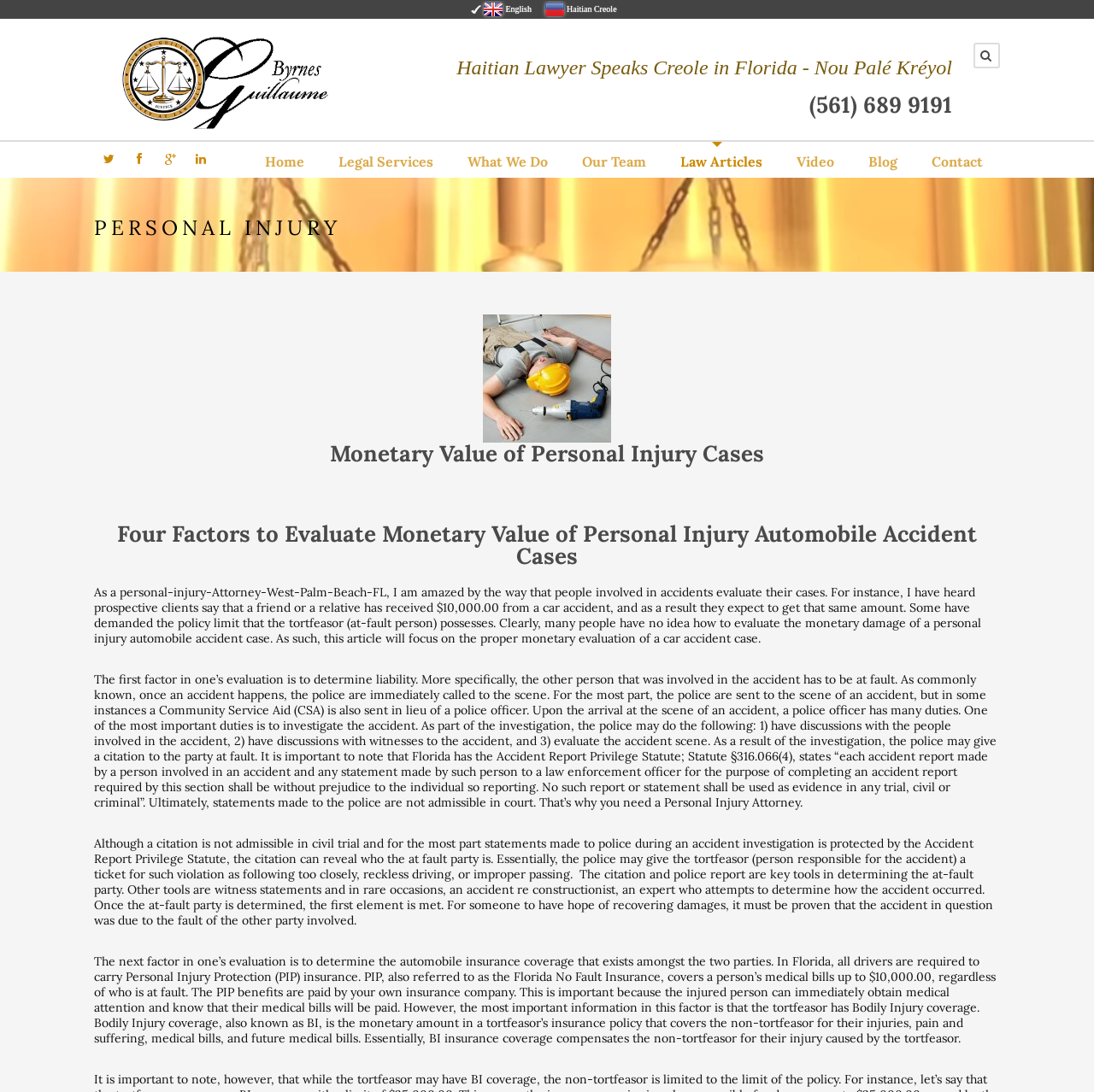Identify the bounding box coordinates of the area that should be clicked in order to complete the given instruction: "Click on Home". The bounding box coordinates should be four float numbers between 0 and 1, i.e., [left, top, right, bottom].

None